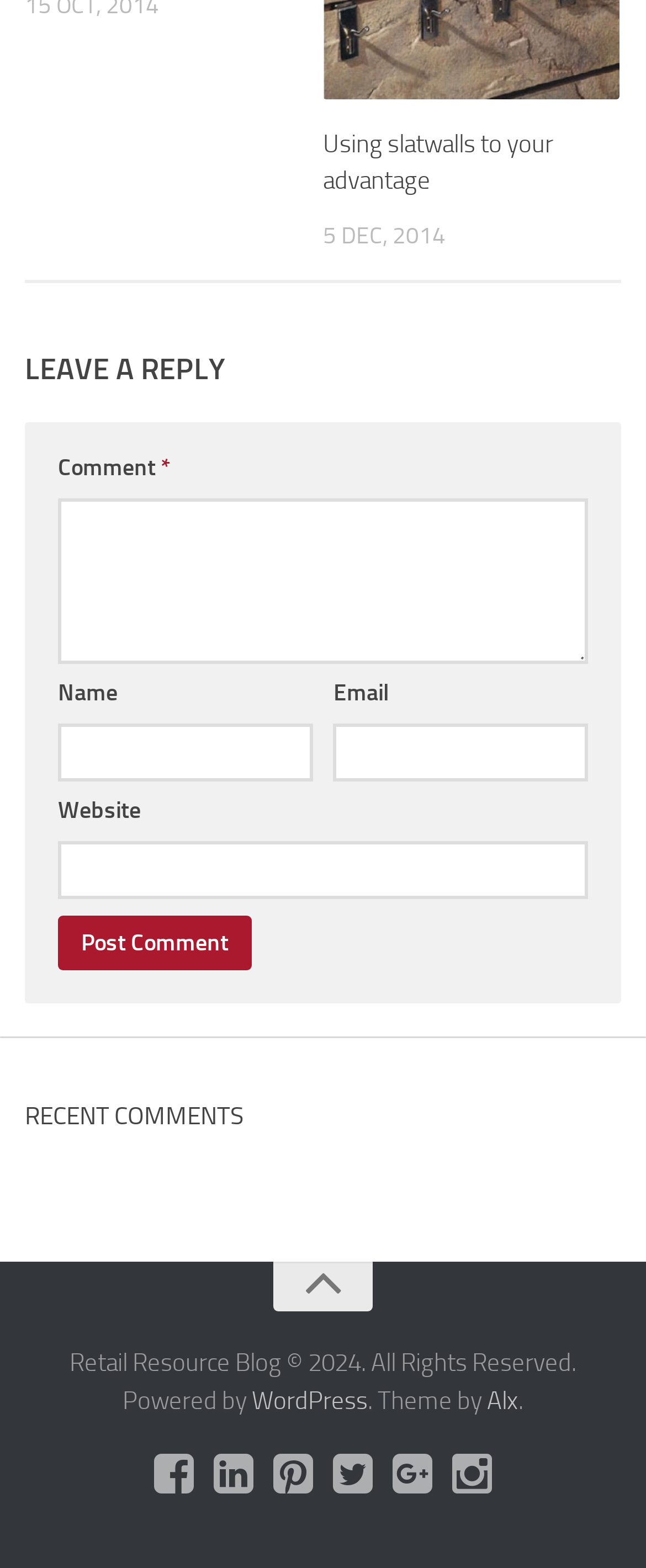Answer the question using only one word or a concise phrase: What is the purpose of the button in the comment section?

Post Comment